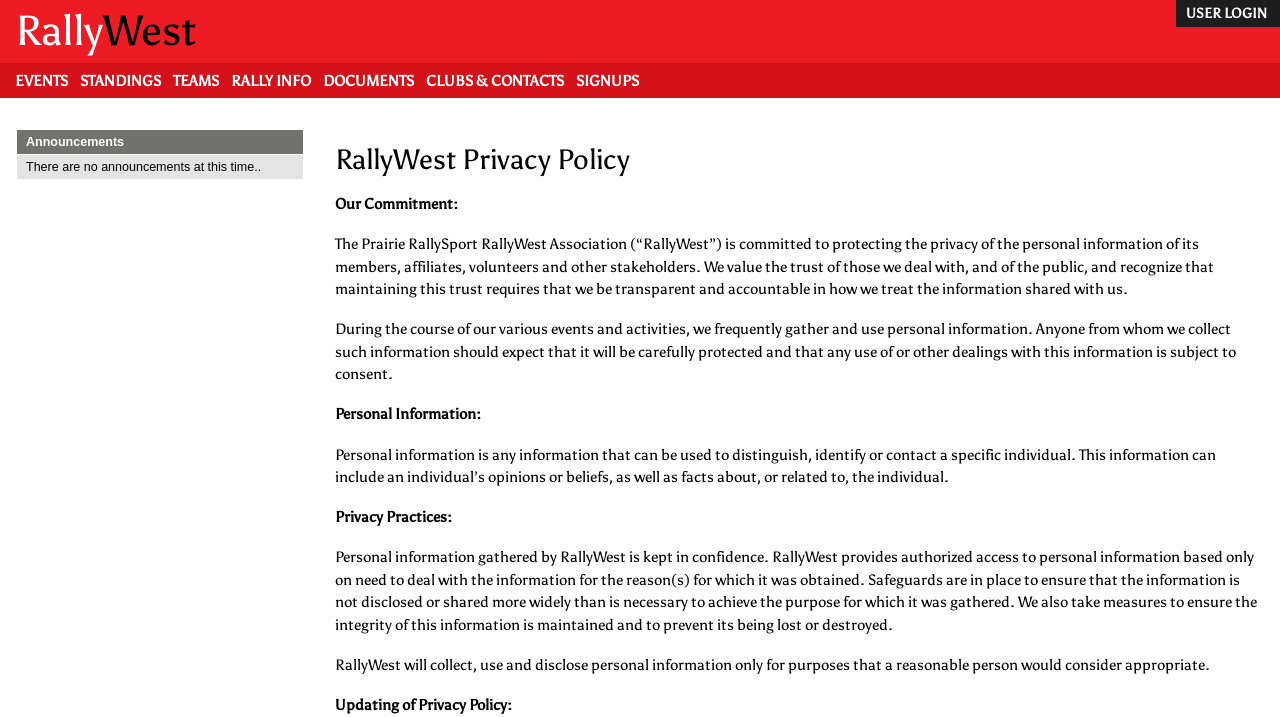Please specify the bounding box coordinates of the region to click in order to perform the following instruction: "View the 'RallyWest Privacy Policy'".

[0.262, 0.203, 0.988, 0.242]